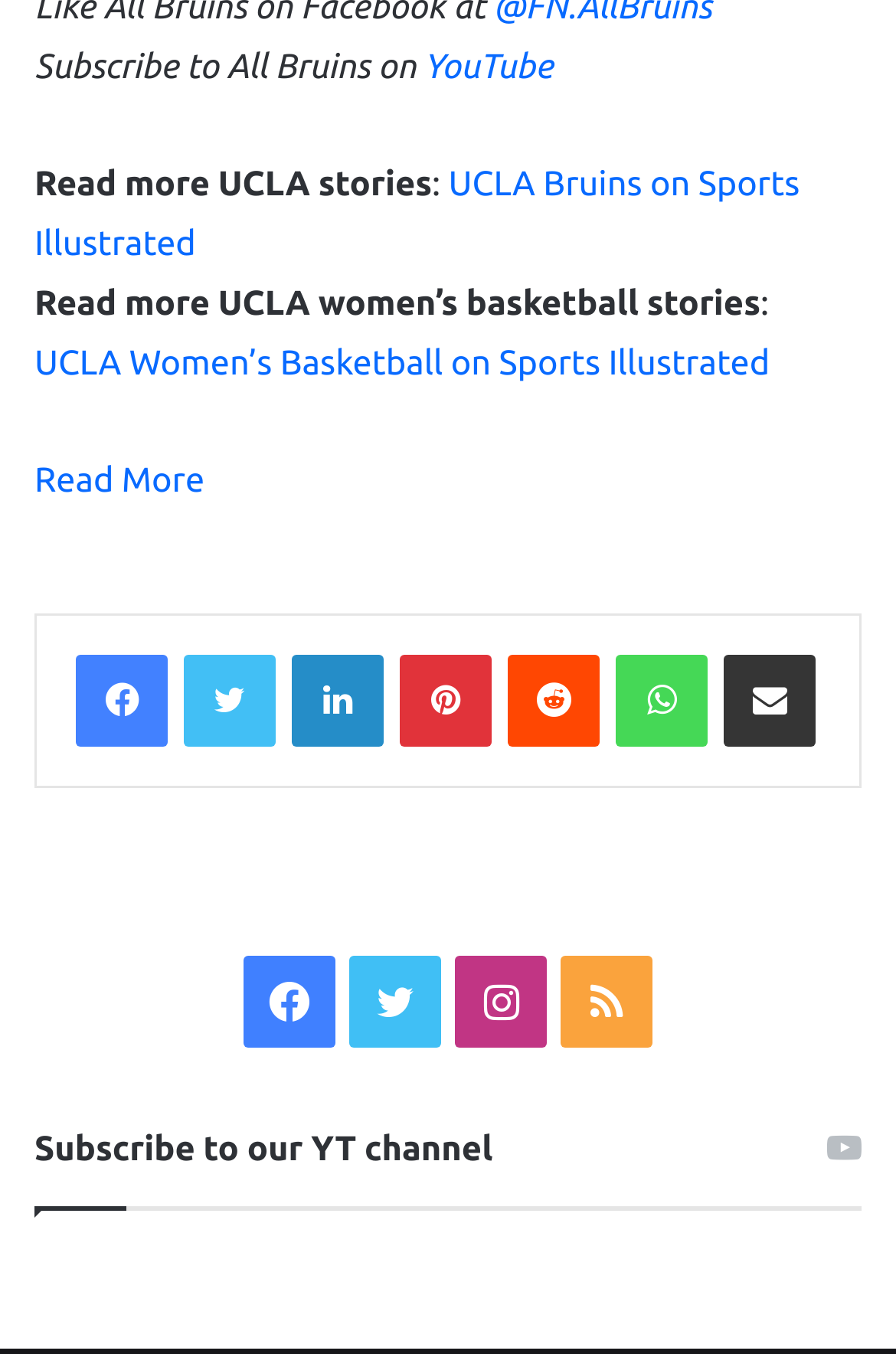Using the webpage screenshot, find the UI element described by Read More. Provide the bounding box coordinates in the format (top-left x, top-left y, bottom-right x, bottom-right y), ensuring all values are floating point numbers between 0 and 1.

[0.038, 0.339, 0.228, 0.368]